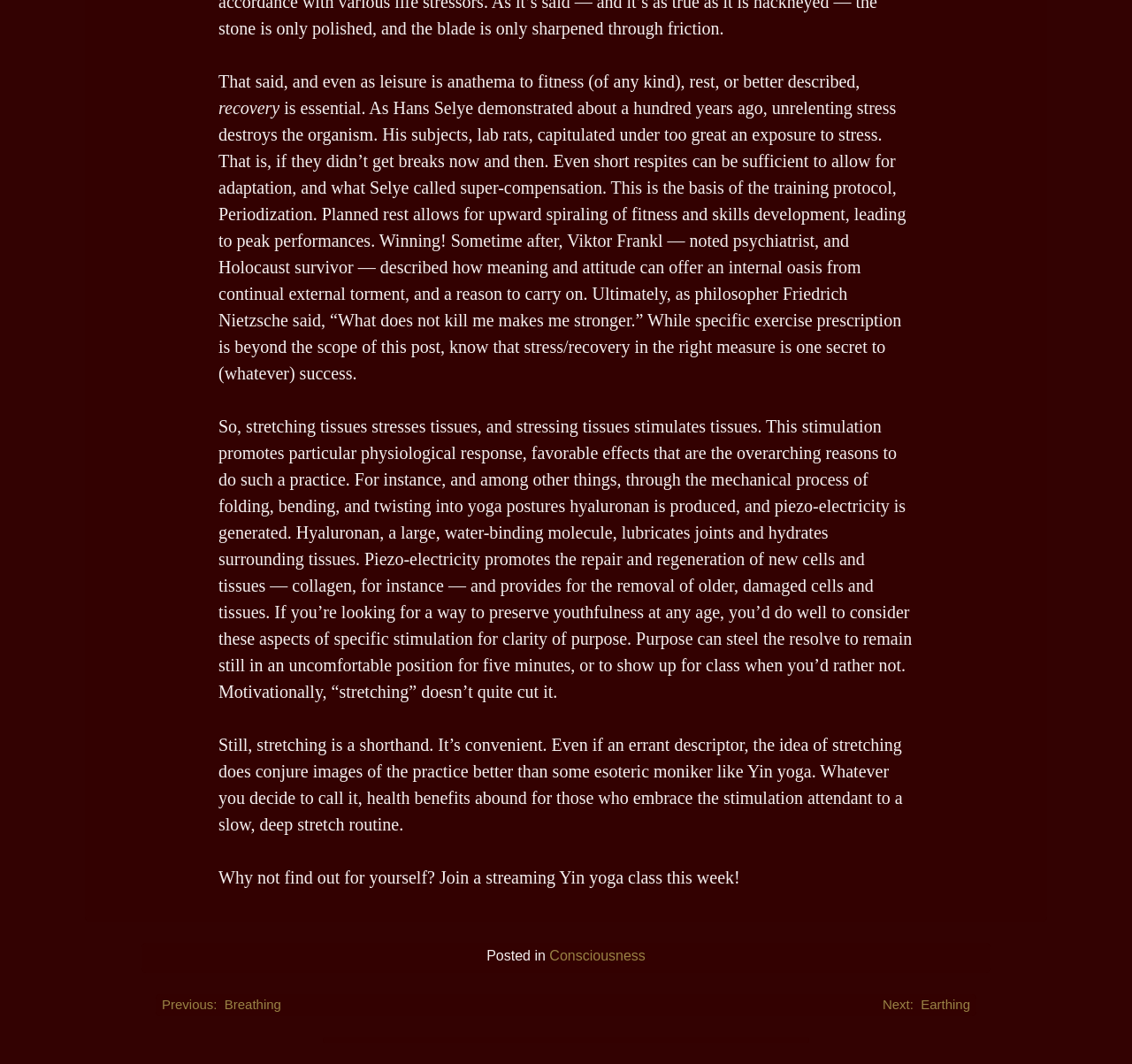Provide the bounding box coordinates of the HTML element described by the text: "Consciousness". The coordinates should be in the format [left, top, right, bottom] with values between 0 and 1.

[0.485, 0.891, 0.57, 0.905]